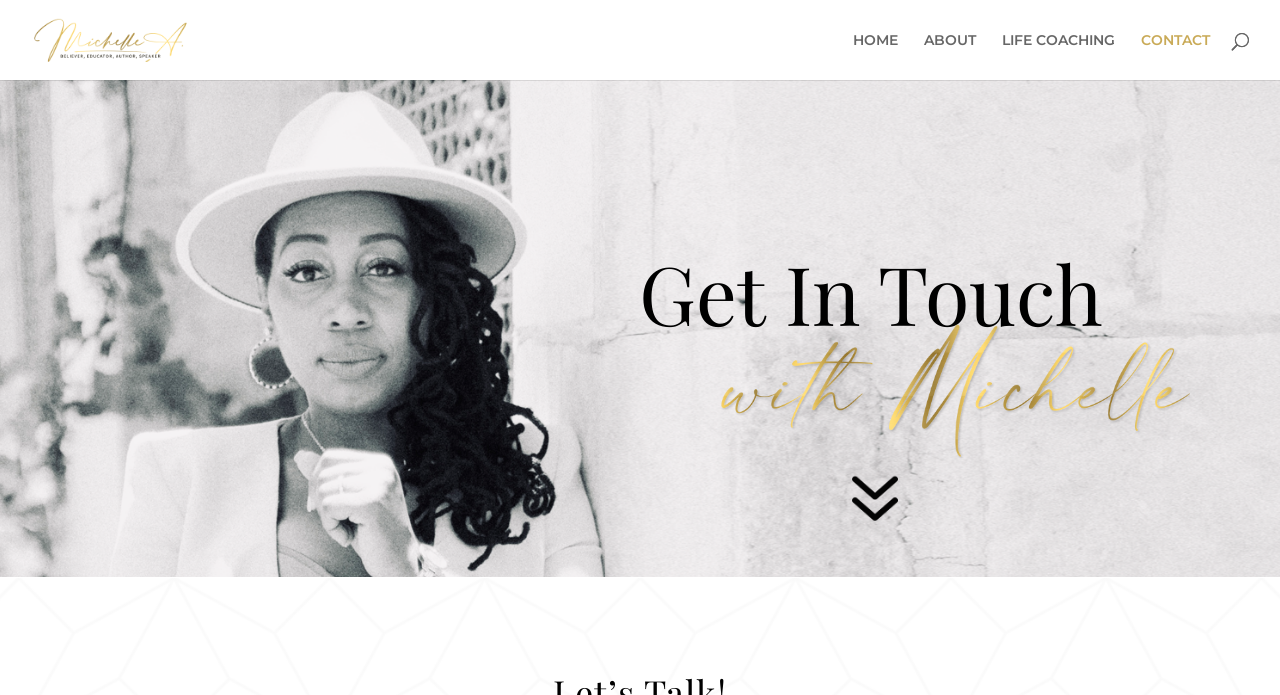Extract the main heading text from the webpage.

Get In Touch